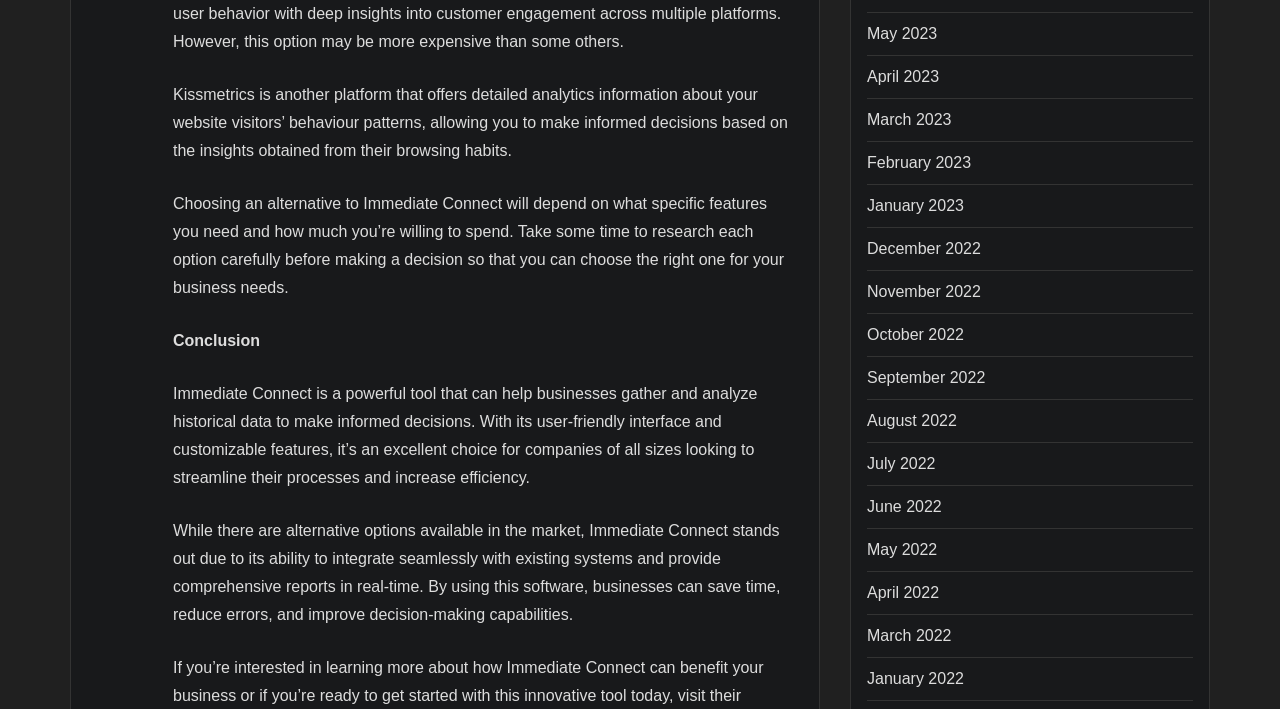Pinpoint the bounding box coordinates of the area that should be clicked to complete the following instruction: "view May 2023". The coordinates must be given as four float numbers between 0 and 1, i.e., [left, top, right, bottom].

[0.677, 0.036, 0.732, 0.06]